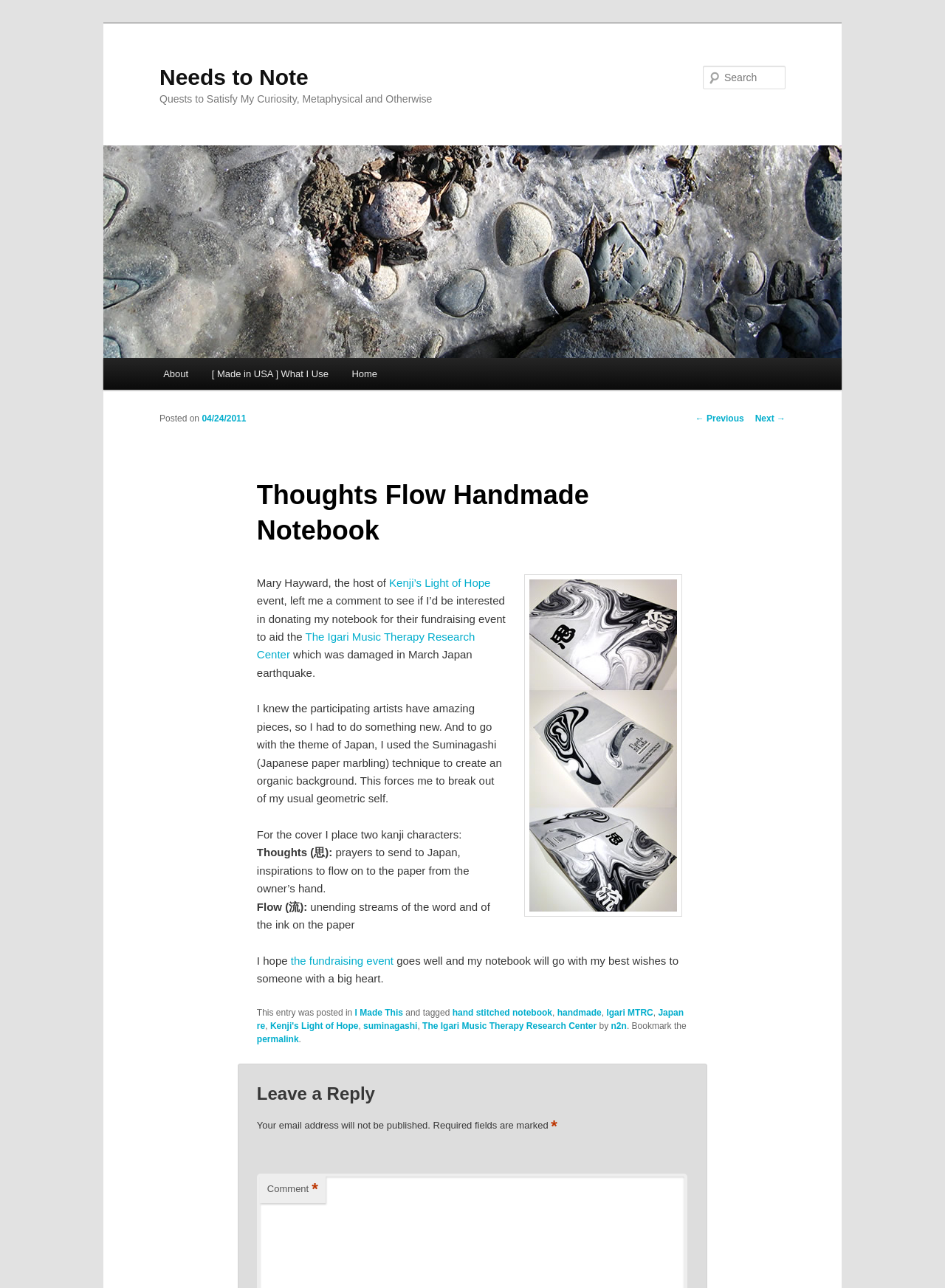Please give a concise answer to this question using a single word or phrase: 
What is the purpose of the kanji character 'Flow'?

unending streams of the word and of the ink on the paper